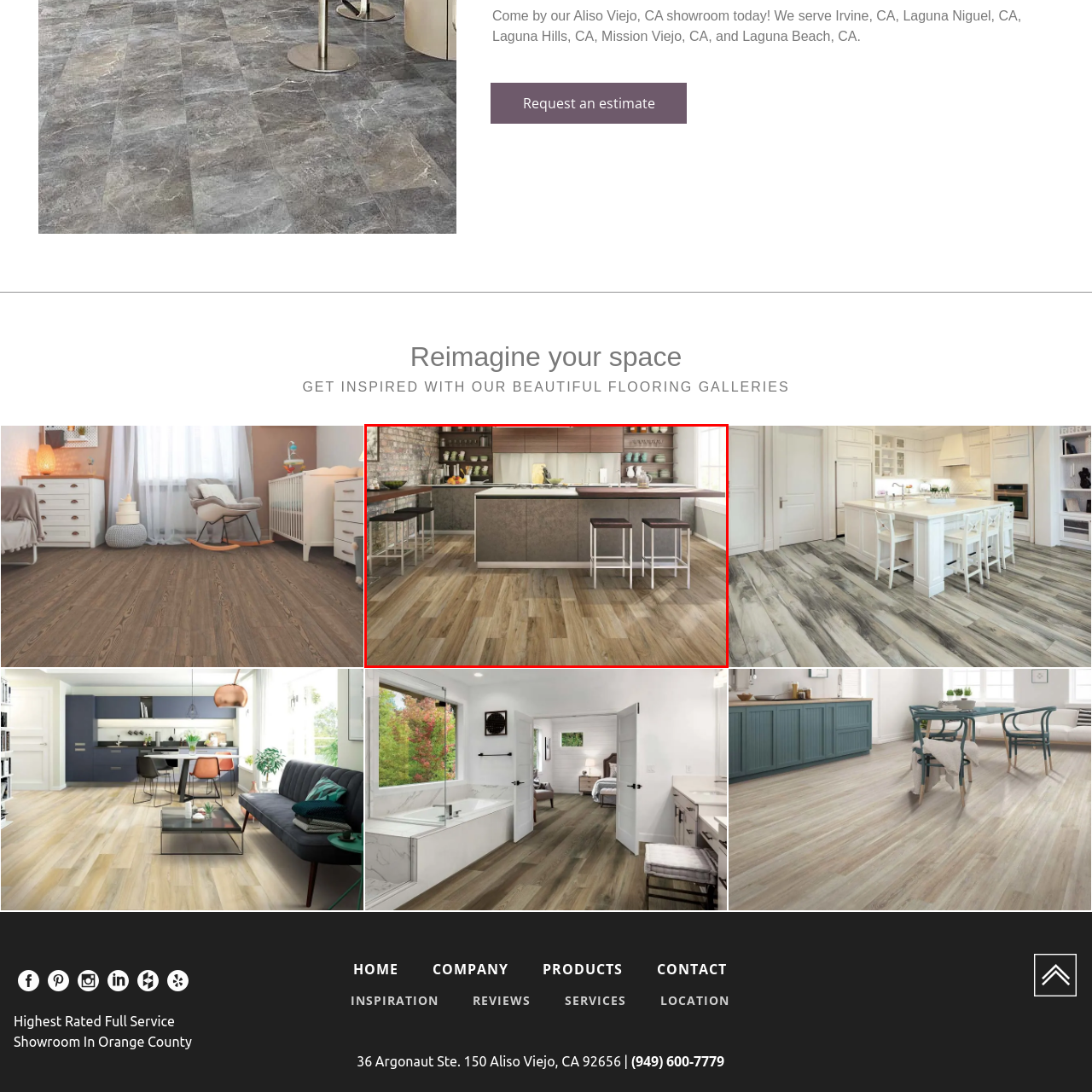Look closely at the zone within the orange frame and give a detailed answer to the following question, grounding your response on the visual details: 
What is the source of light in the kitchen?

The caption states that natural light streams in through large windows, which suggests that the primary source of light in the kitchen comes from these windows.